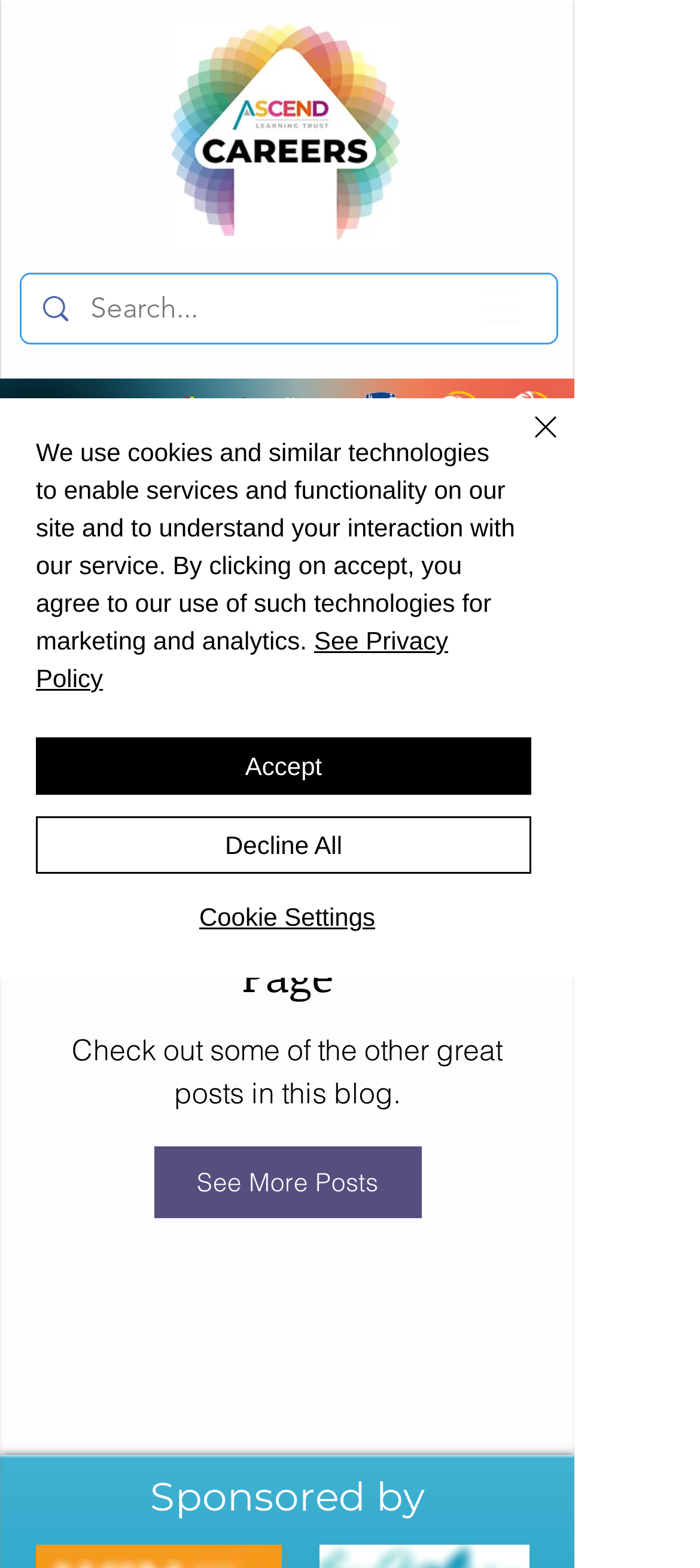Identify the bounding box of the UI element described as follows: "See More Posts". Provide the coordinates as four float numbers in the range of 0 to 1 [left, top, right, bottom].

[0.219, 0.731, 0.601, 0.777]